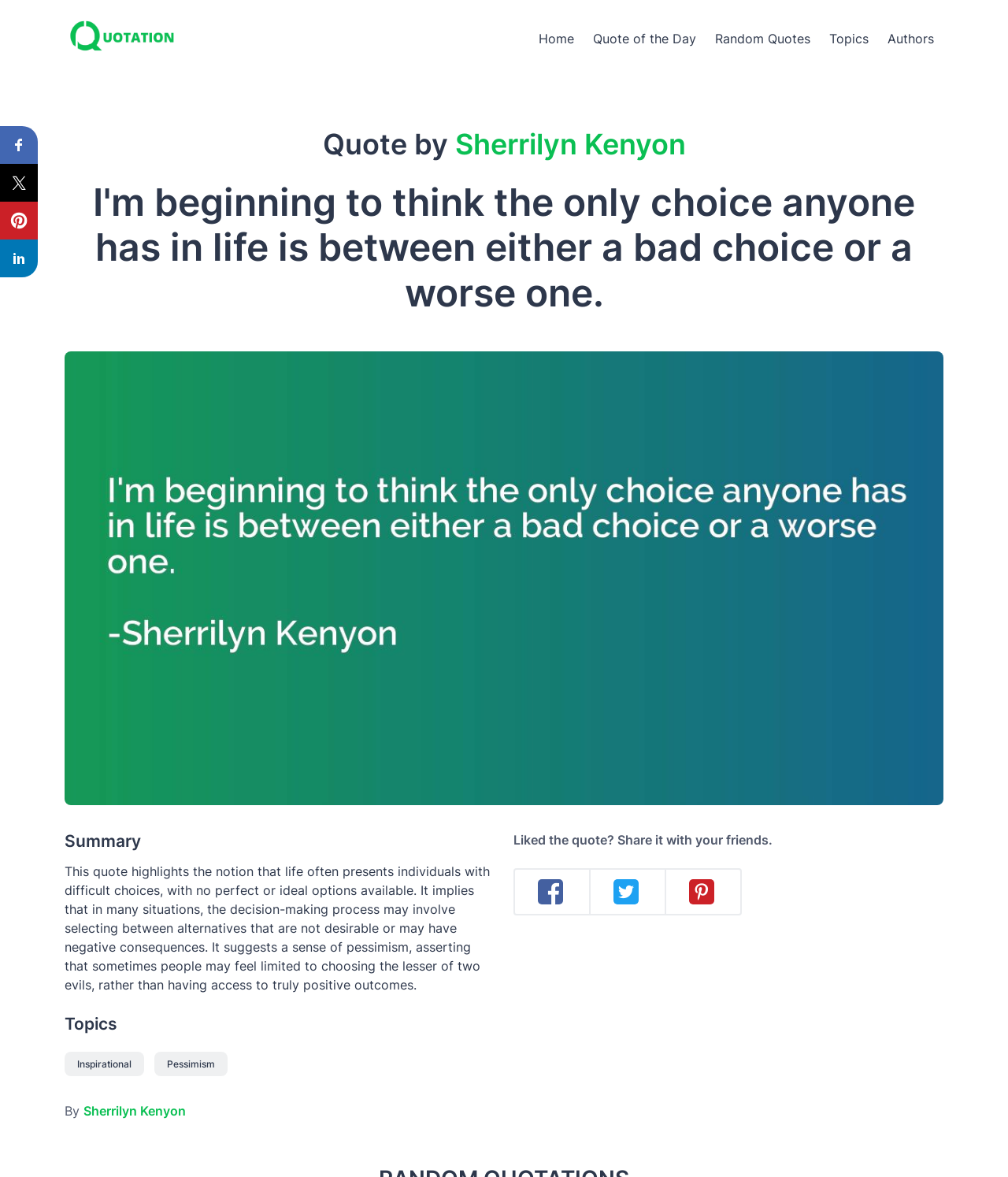What is the topic of this quote?
Look at the image and provide a short answer using one word or a phrase.

Pessimism